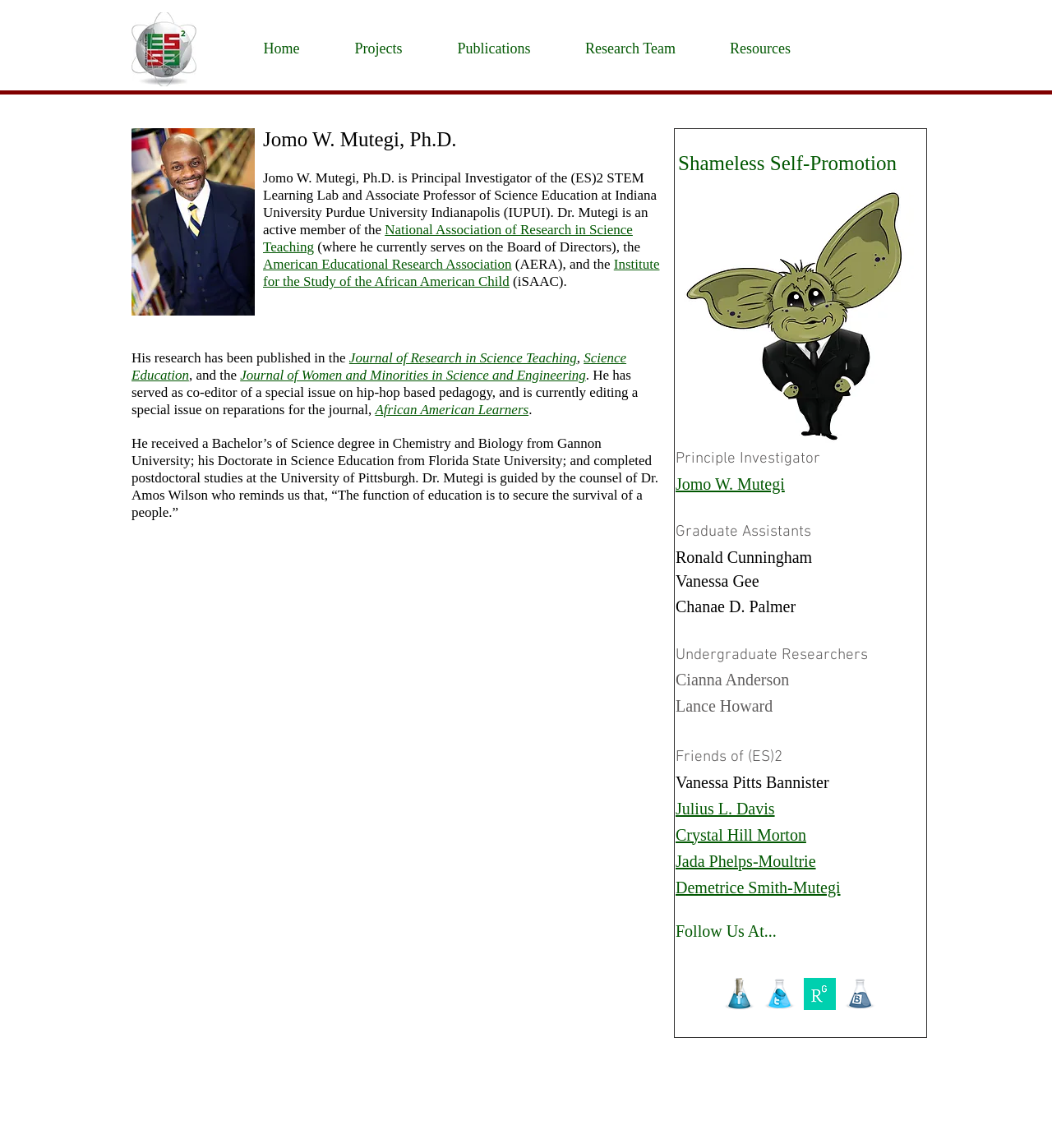Predict the bounding box coordinates of the area that should be clicked to accomplish the following instruction: "Visit Facebook page". The bounding box coordinates should consist of four float numbers between 0 and 1, i.e., [left, top, right, bottom].

None